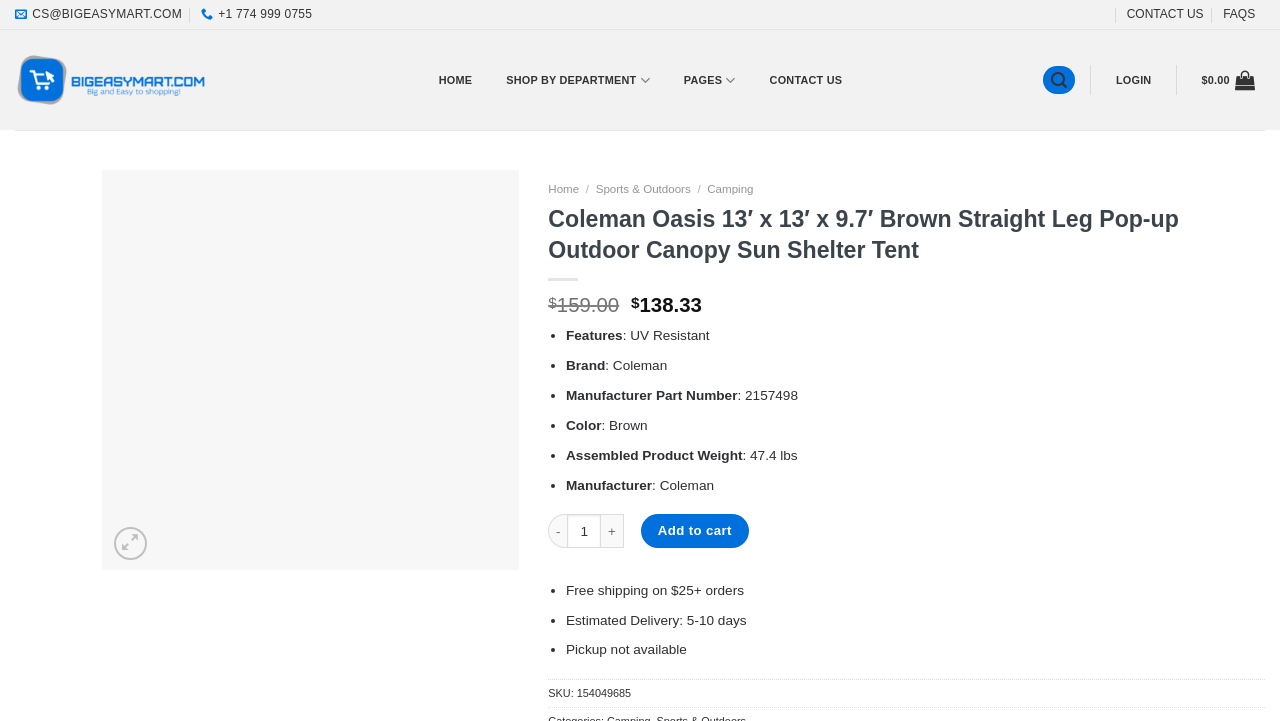Please identify the bounding box coordinates of where to click in order to follow the instruction: "Change product quantity".

[0.443, 0.713, 0.47, 0.761]